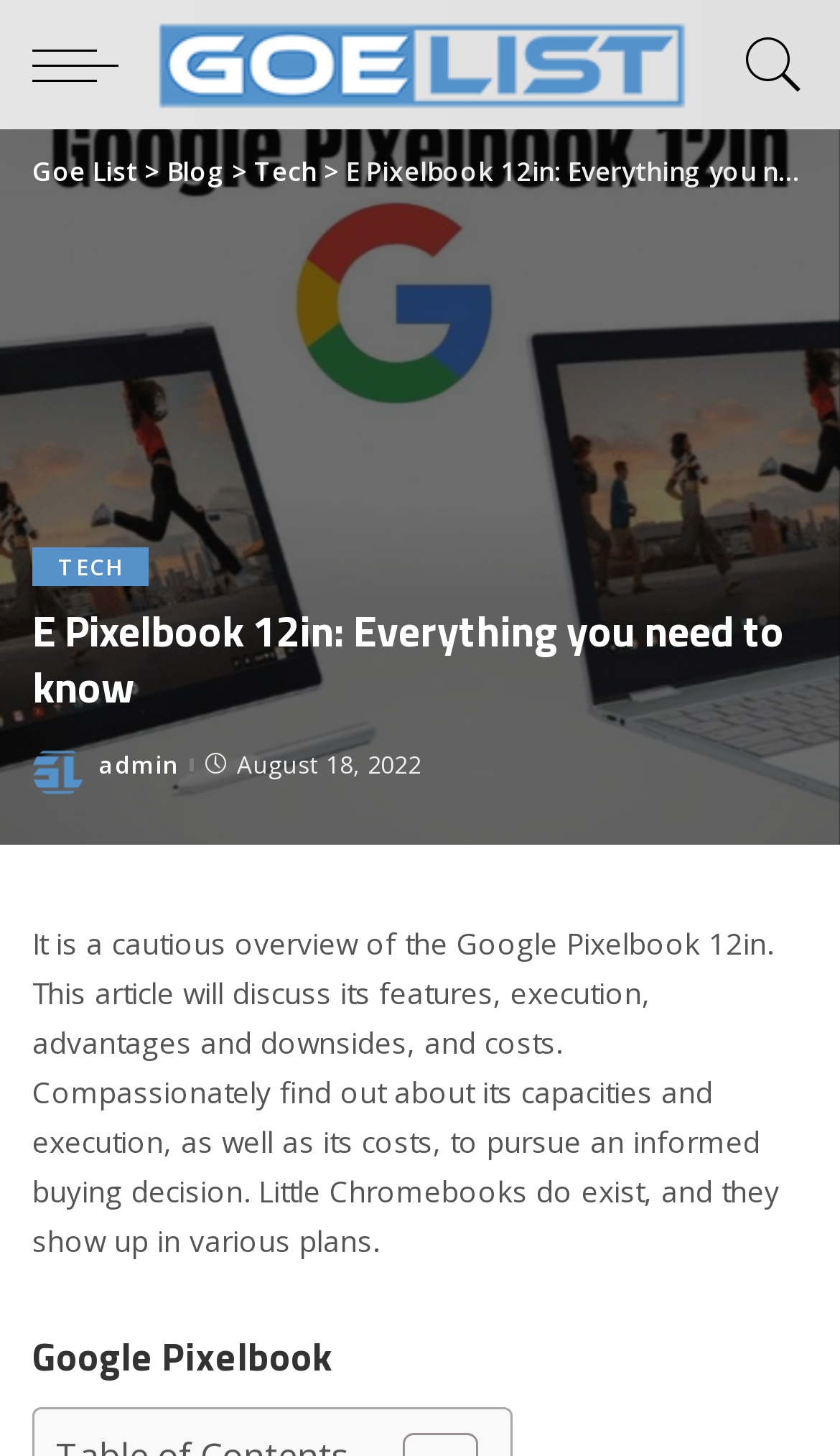Bounding box coordinates are specified in the format (top-left x, top-left y, bottom-right x, bottom-right y). All values are floating point numbers bounded between 0 and 1. Please provide the bounding box coordinate of the region this sentence describes: Privacy Policy

None